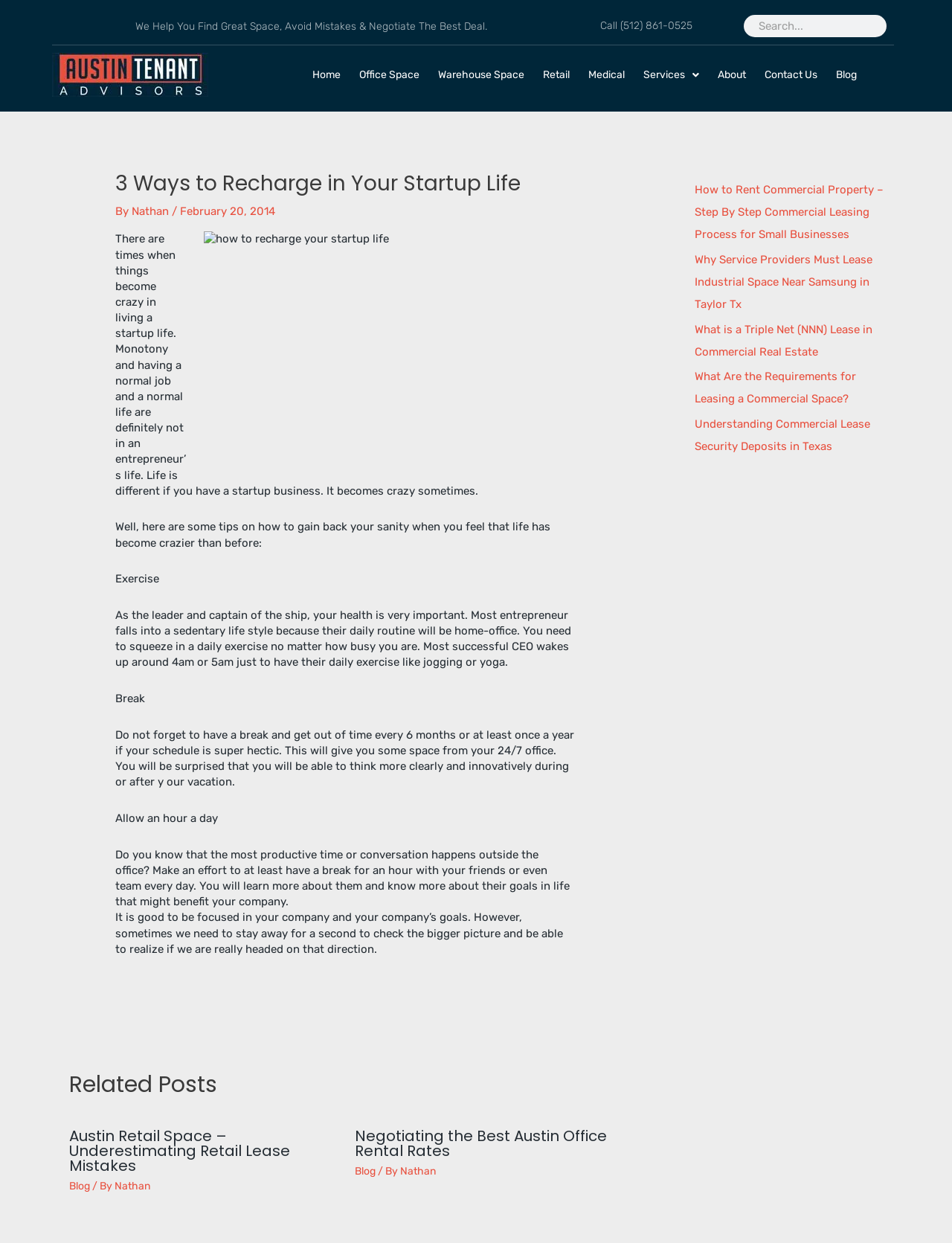Describe all the visual and textual components of the webpage comprehensively.

This webpage is about Austin Tenant Advisors, an office space rental agency. At the top, there is a header section with a logo, a search bar, and a phone number to call. Below the header, there is a navigation menu with links to different sections of the website, including "Home", "Office Space", "Warehouse Space", "Retail", "Medical", "Services", "About", "Contact Us", and "Blog".

The main content of the webpage is an article titled "3 Ways to Recharge in Your Startup Life". The article is divided into sections, each with a heading and a block of text. The first section introduces the topic, explaining that startup life can be crazy and monotonous. The next three sections provide tips on how to recharge, including exercising, taking breaks, and allowing time for socializing.

To the right of the article, there is a sidebar with links to related posts, including "Austin Retail Space – Underestimating Retail Lease Mistakes" and "Negotiating the Best Austin Office Rental Rates". Below the article, there is a section with more links to related articles, including "How to Rent Commercial Property – Step By Step Commercial Leasing Process for Small Businesses" and "What Are the Requirements for Leasing a Commercial Space?".

Throughout the webpage, there are several images, including a logo for Austin Tenant Advisors and an image related to the article's topic. The overall layout is organized, with clear headings and concise text.